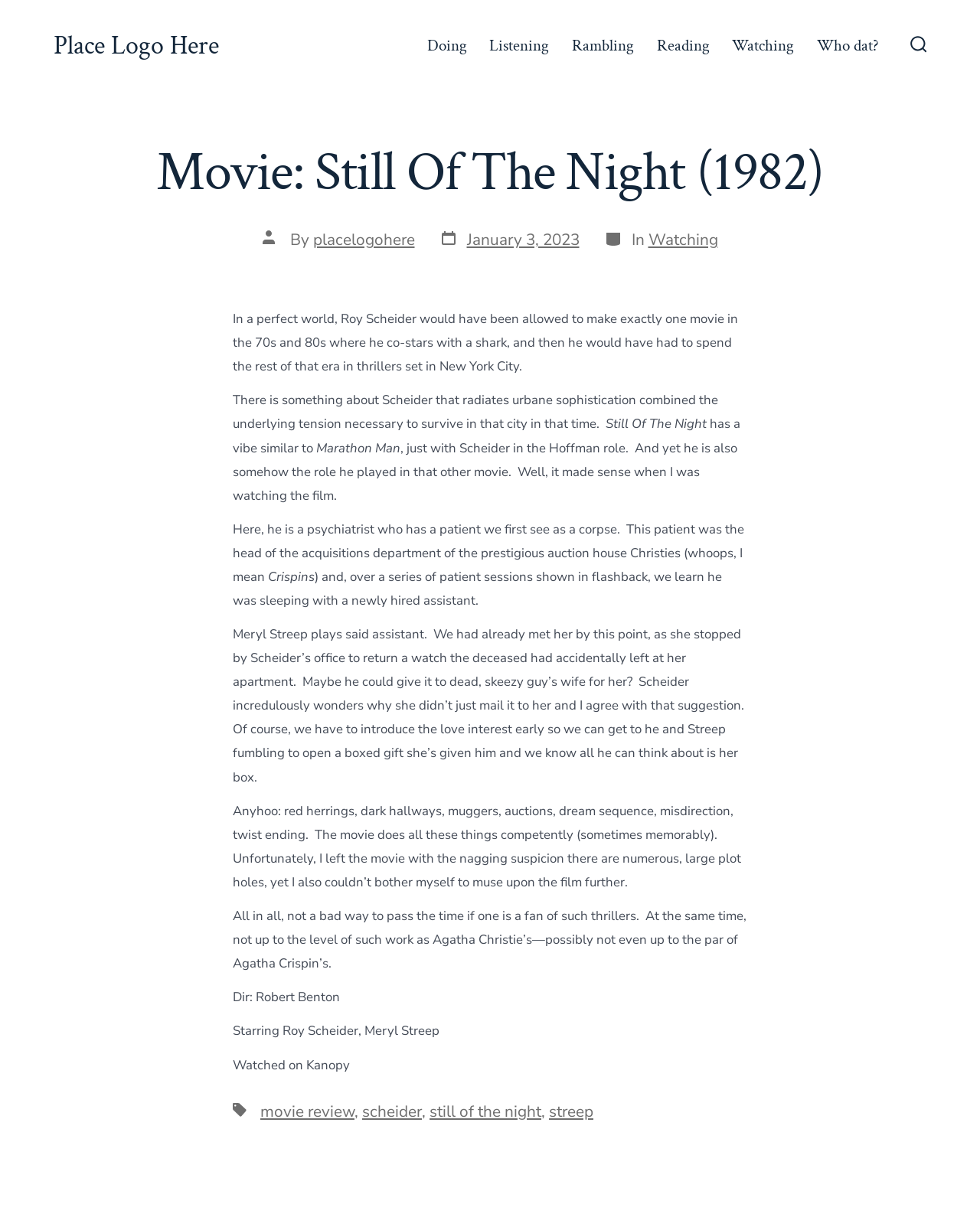Identify the coordinates of the bounding box for the element that must be clicked to accomplish the instruction: "Visit the Place Logo Here website".

[0.055, 0.025, 0.223, 0.05]